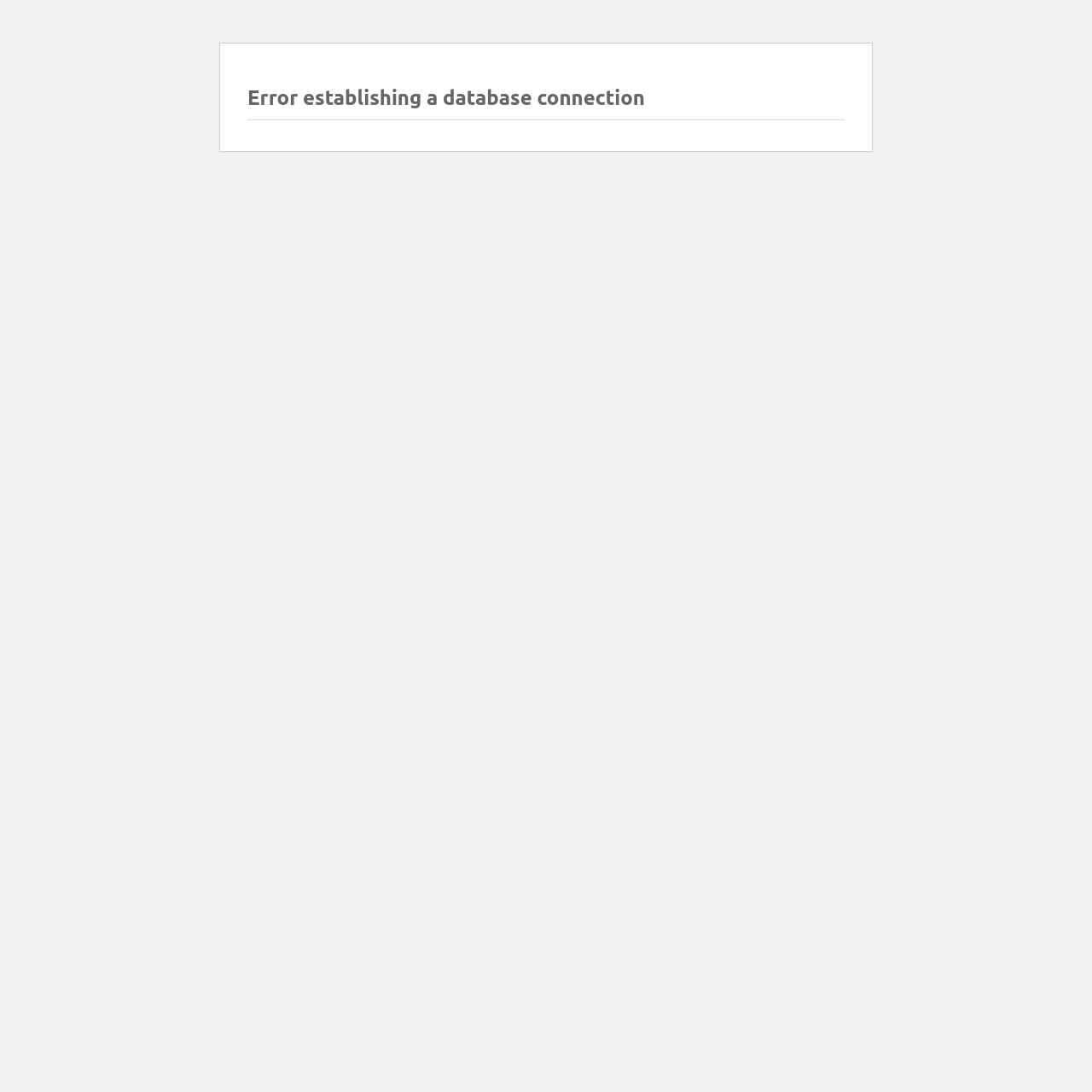Identify the main heading of the webpage and provide its text content.

Error establishing a database connection